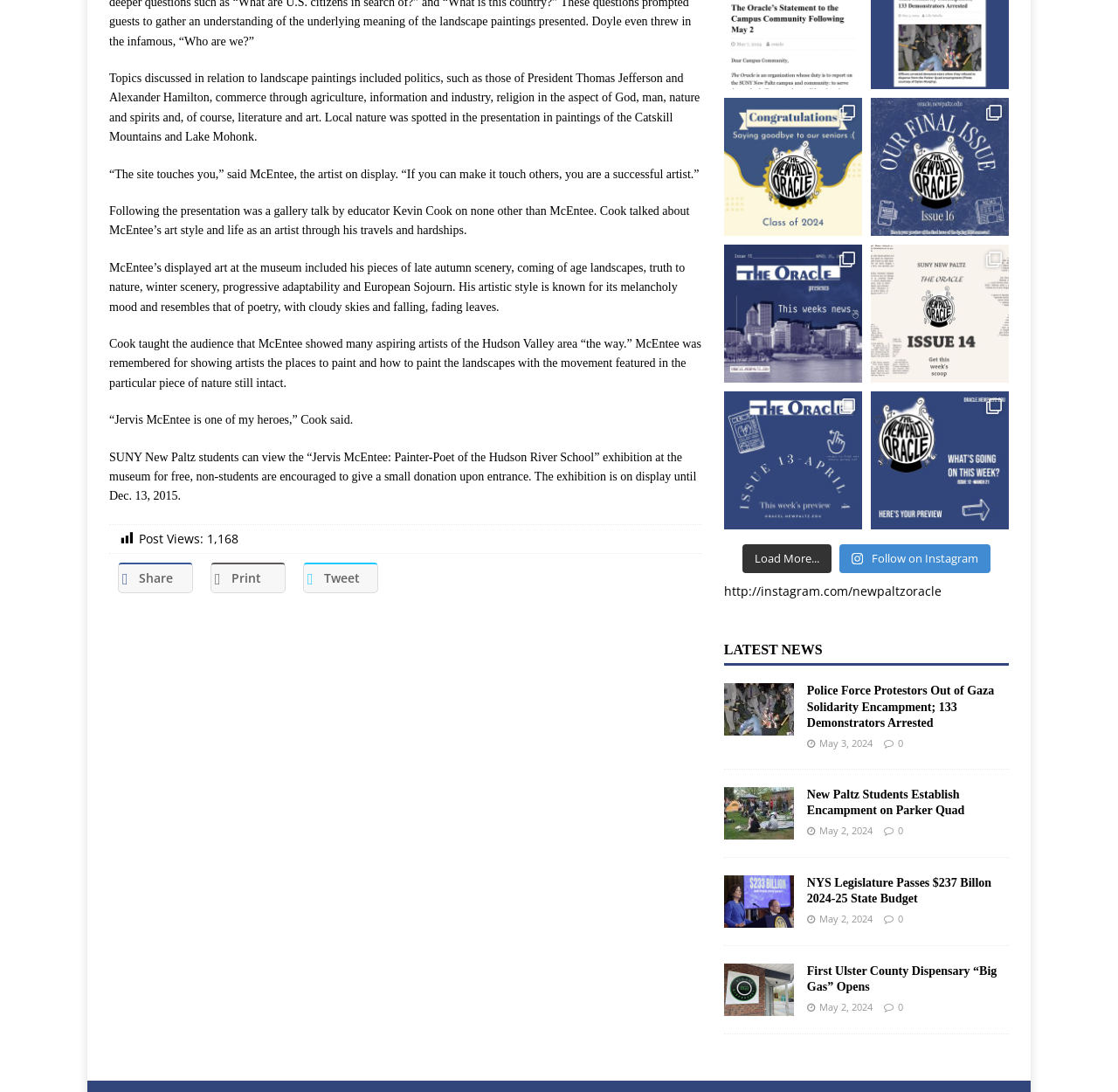Please determine the bounding box coordinates for the element with the description: "Print Print".

[0.188, 0.515, 0.255, 0.543]